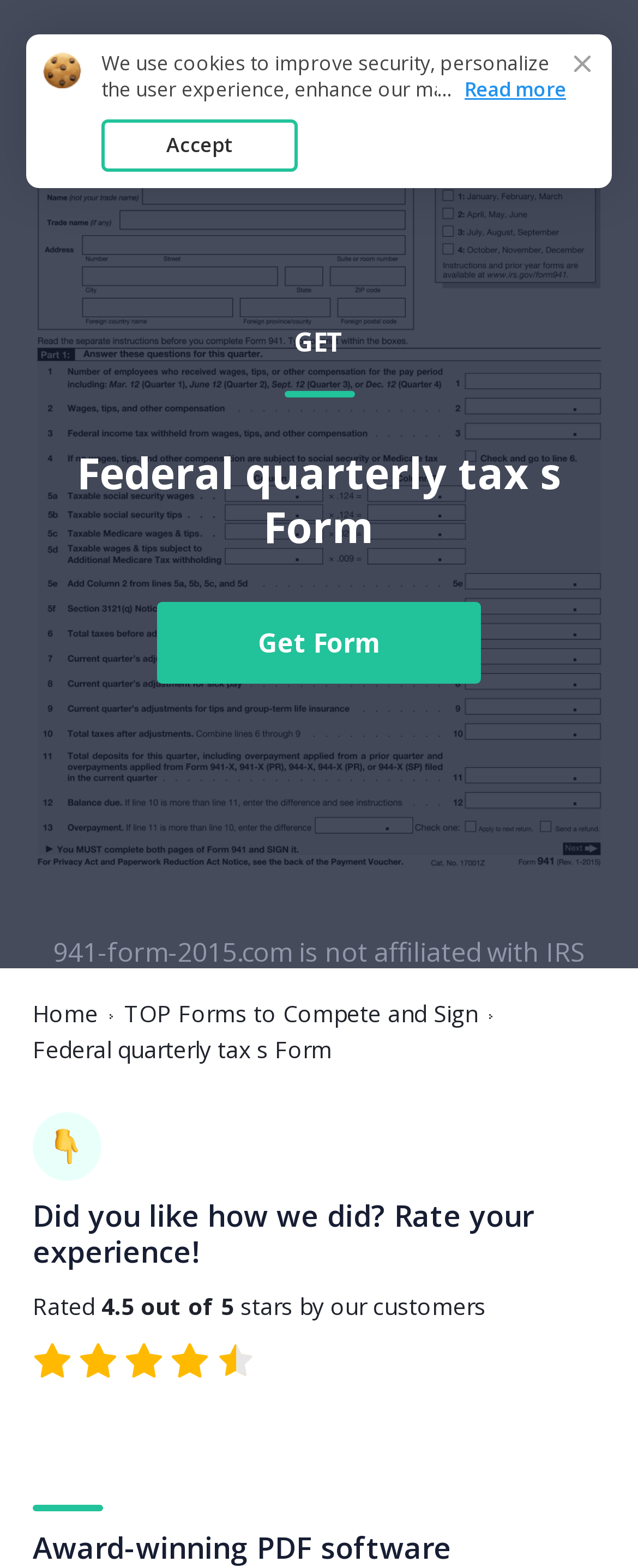Explain the contents of the webpage comprehensively.

This webpage is about federal quarterly tax forms, allowing users to fill them out online. At the top, there is a large image with the title "Federal quarterly tax forms" taking up most of the width. Below the image, there are two links: "941 Form 2015" and an image with no description, positioned on the right side. 

Underneath, there is a section with a heading "Federal quarterly tax s Form" and a link "GET Federal quarterly tax s Form" that spans almost the entire width. Below this link, there is a "Get Form" button. 

On the left side, there are three links: "Home", "TOP Forms to Compete and Sign", and a static text "Federal quarterly tax s Form". Below these links, there is a section with a heading "Did you like how we did? Rate your experience!" followed by a rating system with 4.5 out of 5 stars. 

Further down, there is a heading "Award-winning PDF software" that takes up the full width. At the very bottom, there is a paragraph of text about cookies and a link to read the Cookie Policy, along with an "Accept" button. On the right side, there are two static texts: an ellipsis and "Read more".